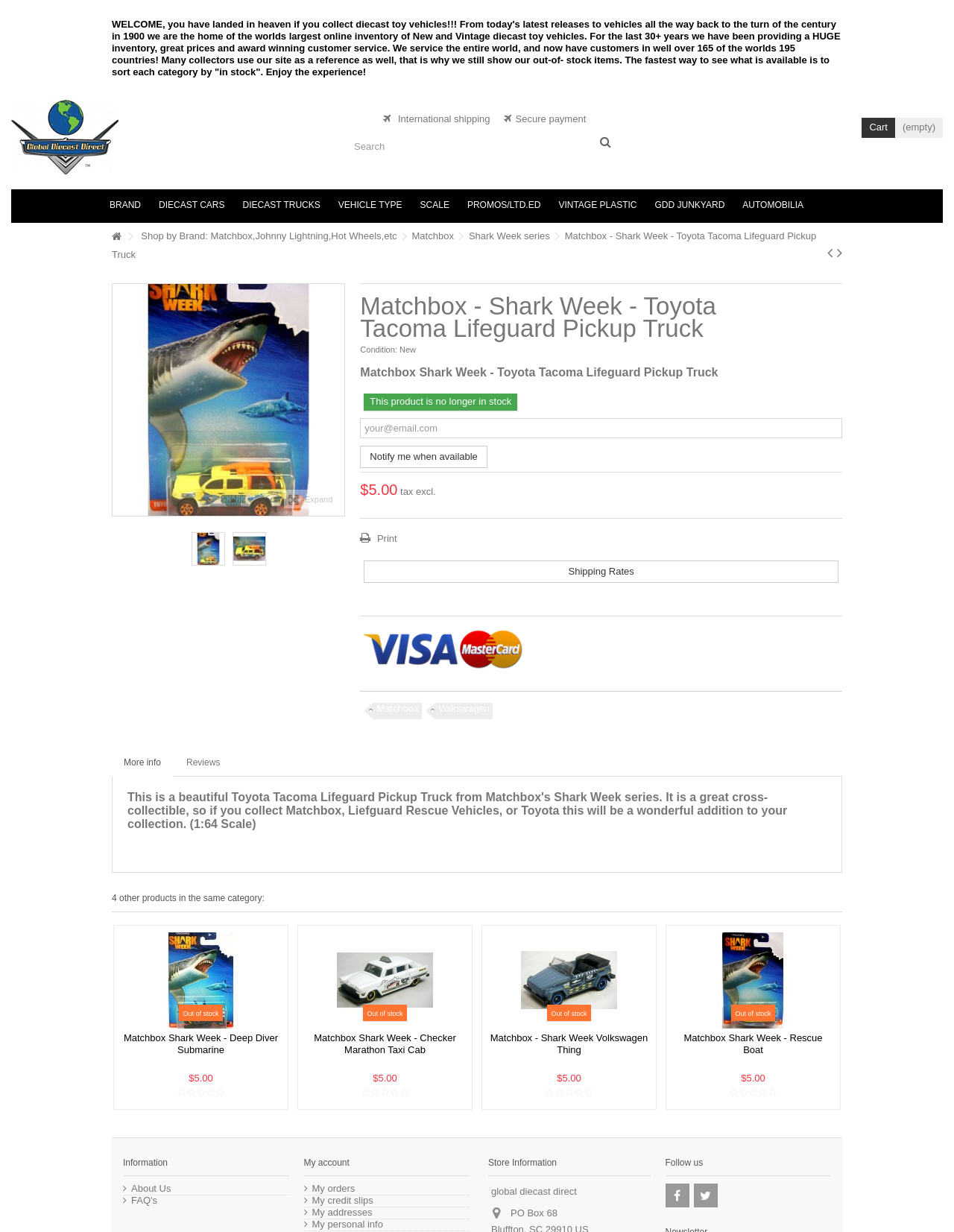Please provide a comprehensive answer to the question based on the screenshot: What is the name of the diecast toy vehicle?

The name of the diecast toy vehicle can be found in the heading element on the webpage, which is 'Matchbox - Shark Week - Toyota Tacoma Lifeguard Pickup Truck'. This heading is located at the top of the webpage and provides the name of the product being displayed.